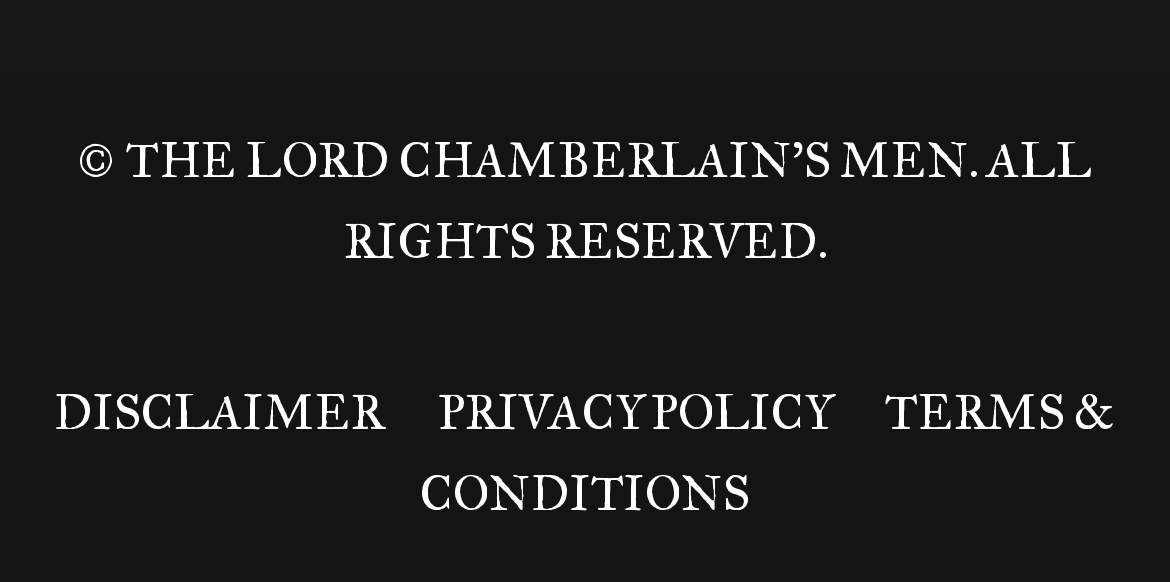Find the UI element described as: "Disclaimer" and predict its bounding box coordinates. Ensure the coordinates are four float numbers between 0 and 1, [left, top, right, bottom].

[0.046, 0.659, 0.328, 0.757]